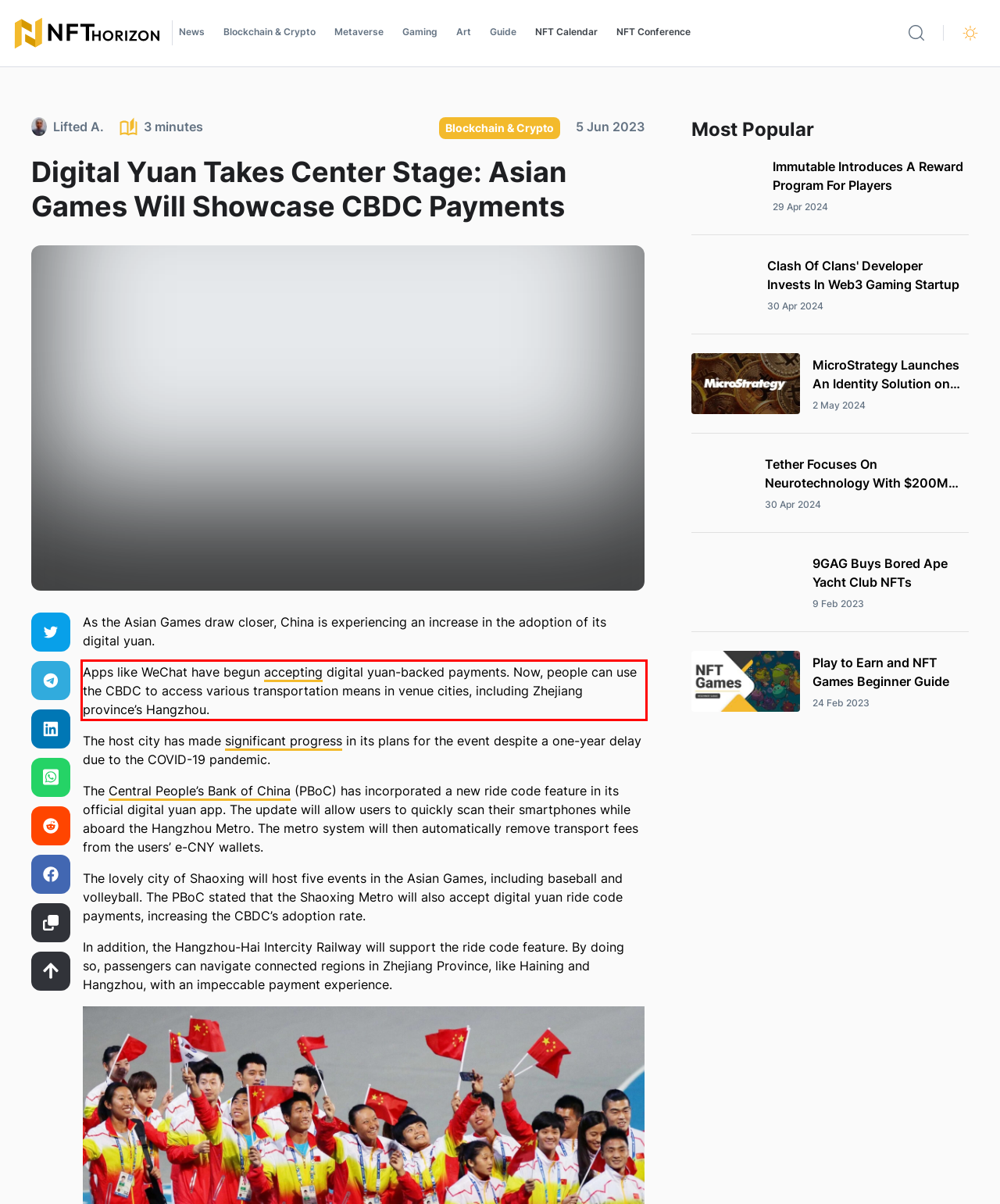You have a screenshot of a webpage where a UI element is enclosed in a red rectangle. Perform OCR to capture the text inside this red rectangle.

Apps like WeChat have begun accepting digital yuan-backed payments. Now, people can use the CBDC to access various transportation means in venue cities, including Zhejiang province’s Hangzhou.